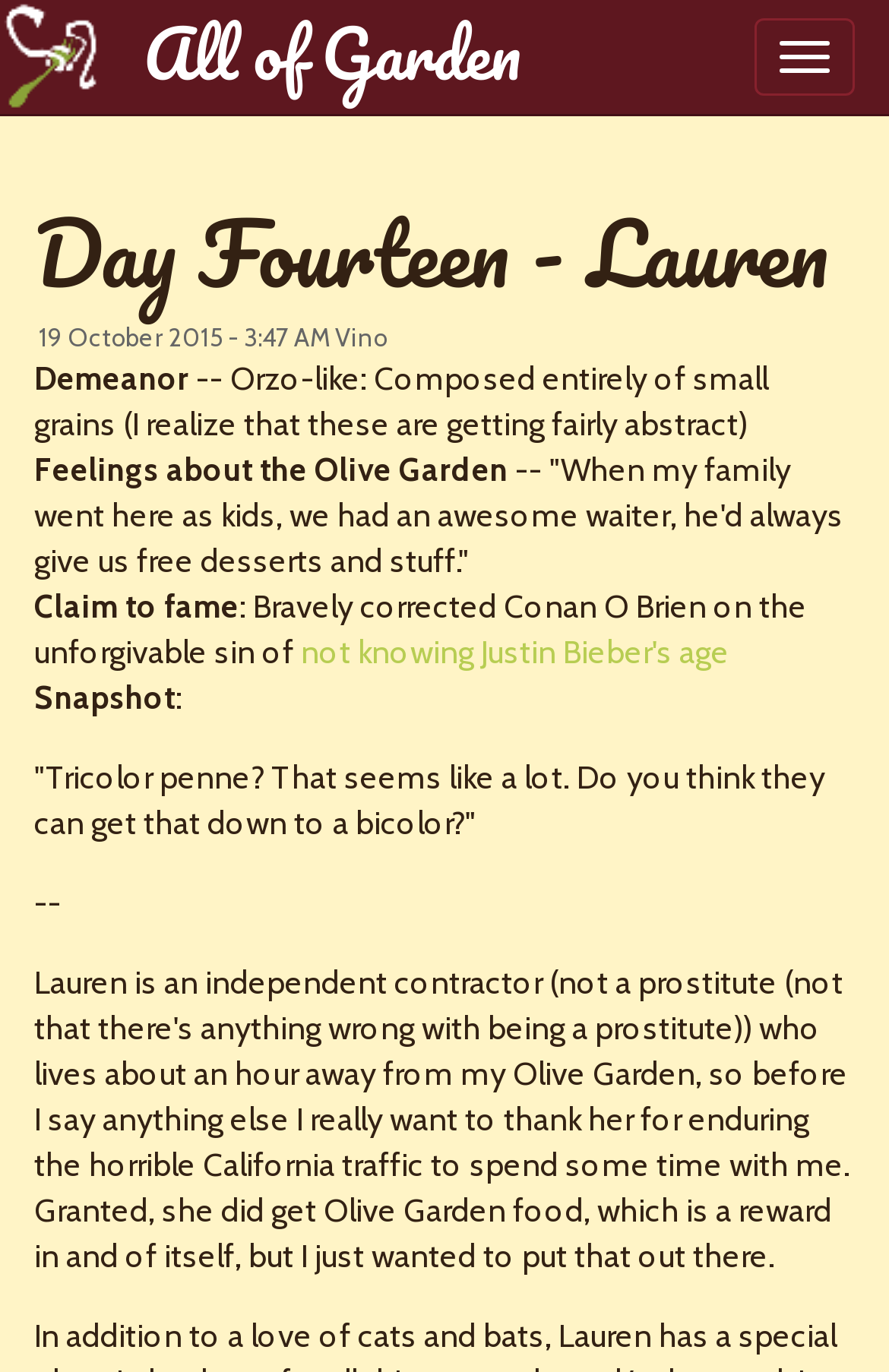What is the author's feeling about Olive Garden? Look at the image and give a one-word or short phrase answer.

Positive